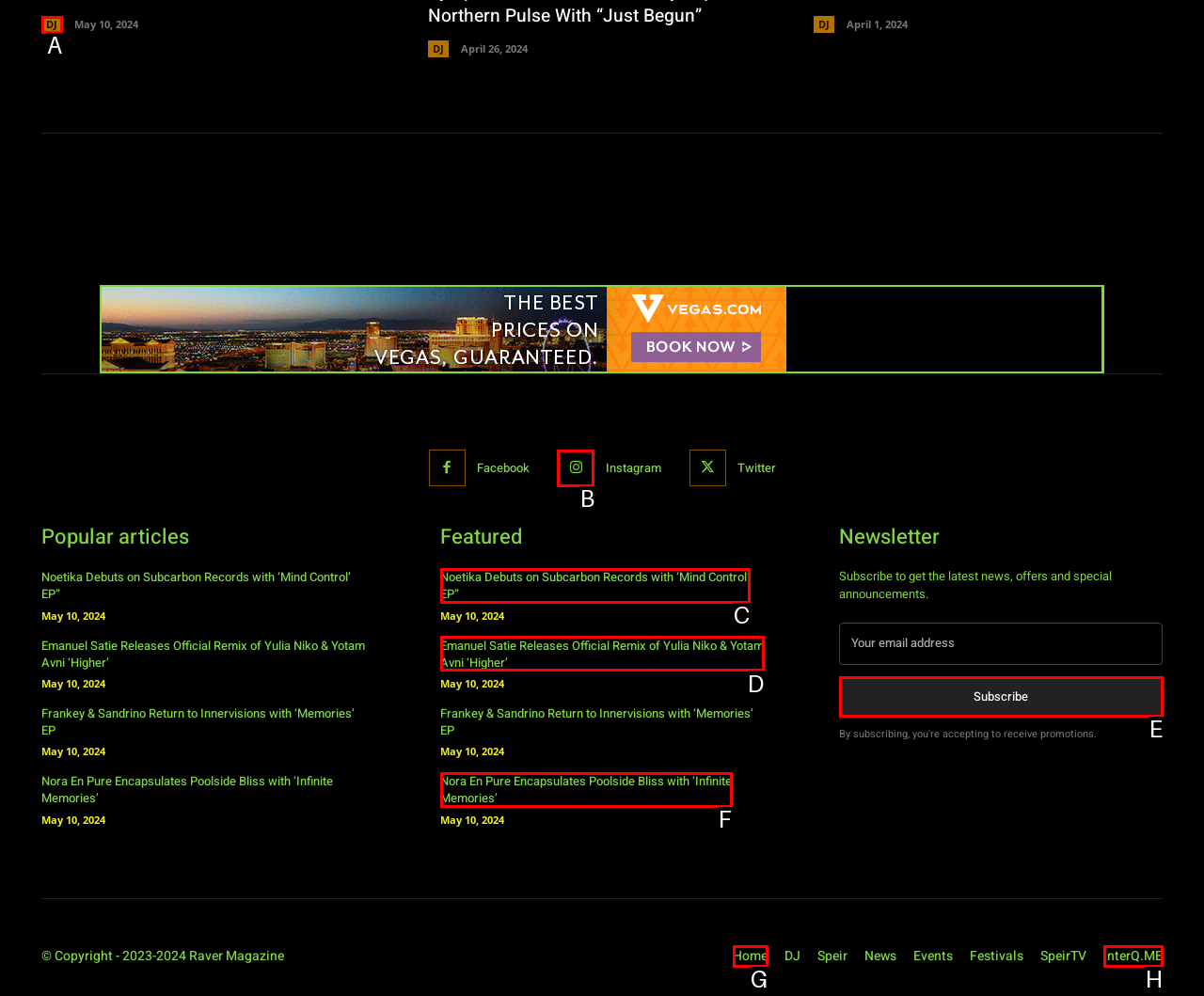Determine which option you need to click to execute the following task: Subscribe to the newsletter. Provide your answer as a single letter.

E